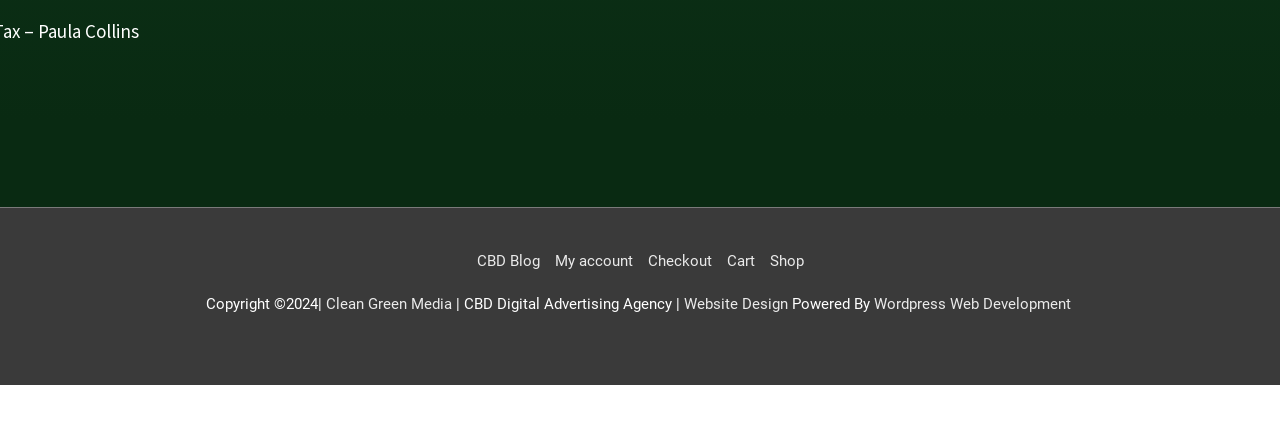Specify the bounding box coordinates of the element's region that should be clicked to achieve the following instruction: "view cart". The bounding box coordinates consist of four float numbers between 0 and 1, in the format [left, top, right, bottom].

[0.562, 0.594, 0.595, 0.637]